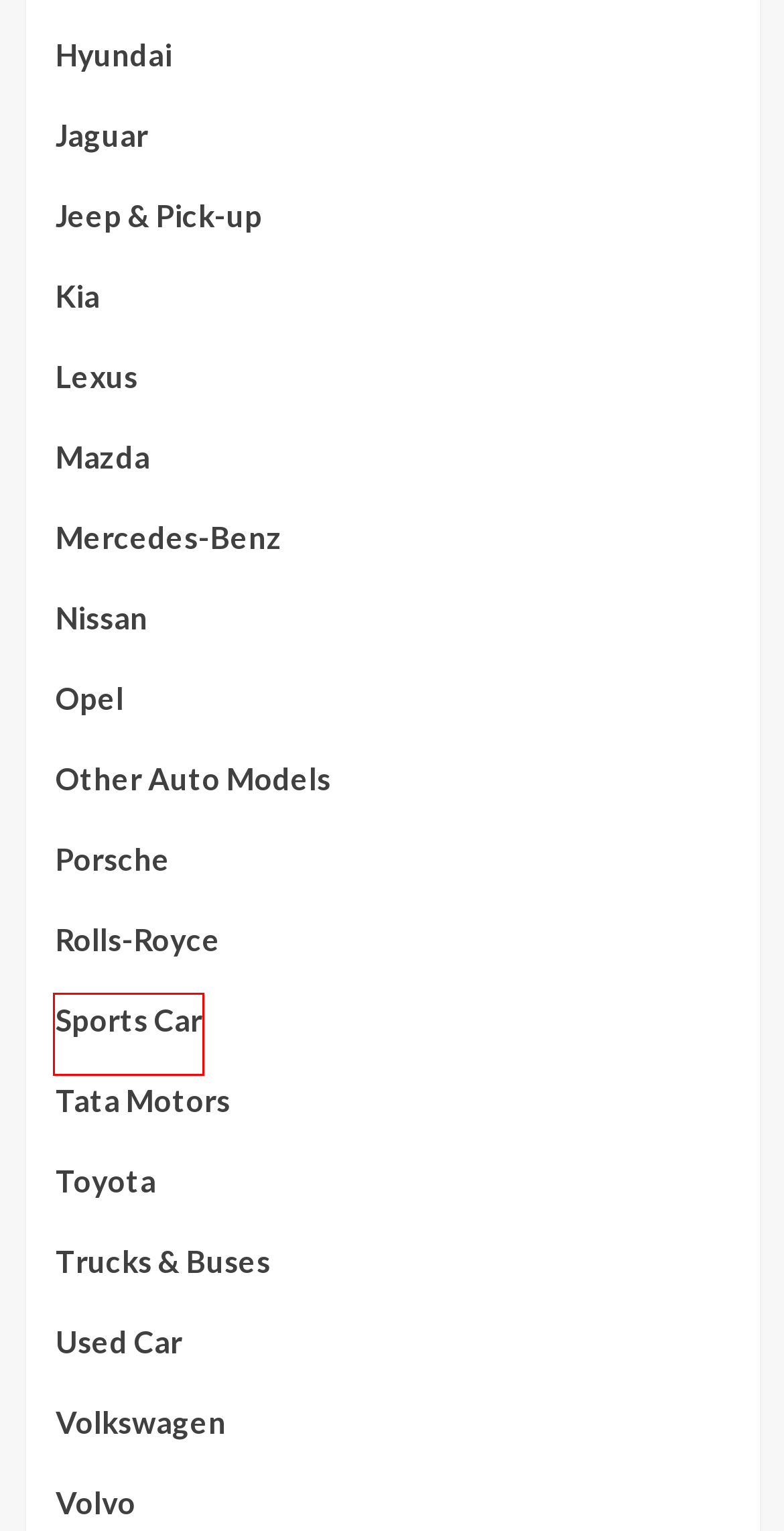Take a look at the provided webpage screenshot featuring a red bounding box around an element. Select the most appropriate webpage description for the page that loads after clicking on the element inside the red bounding box. Here are the candidates:
A. Volkswagen – Auto Paradise Parts
B. Toyota – Auto Paradise Parts
C. Mazda – Auto Paradise Parts
D. Hyundai – Auto Paradise Parts
E. Used Car – Auto Paradise Parts
F. Sports Car – Auto Paradise Parts
G. Lexus – Auto Paradise Parts
H. Mercedes-Benz – Auto Paradise Parts

F